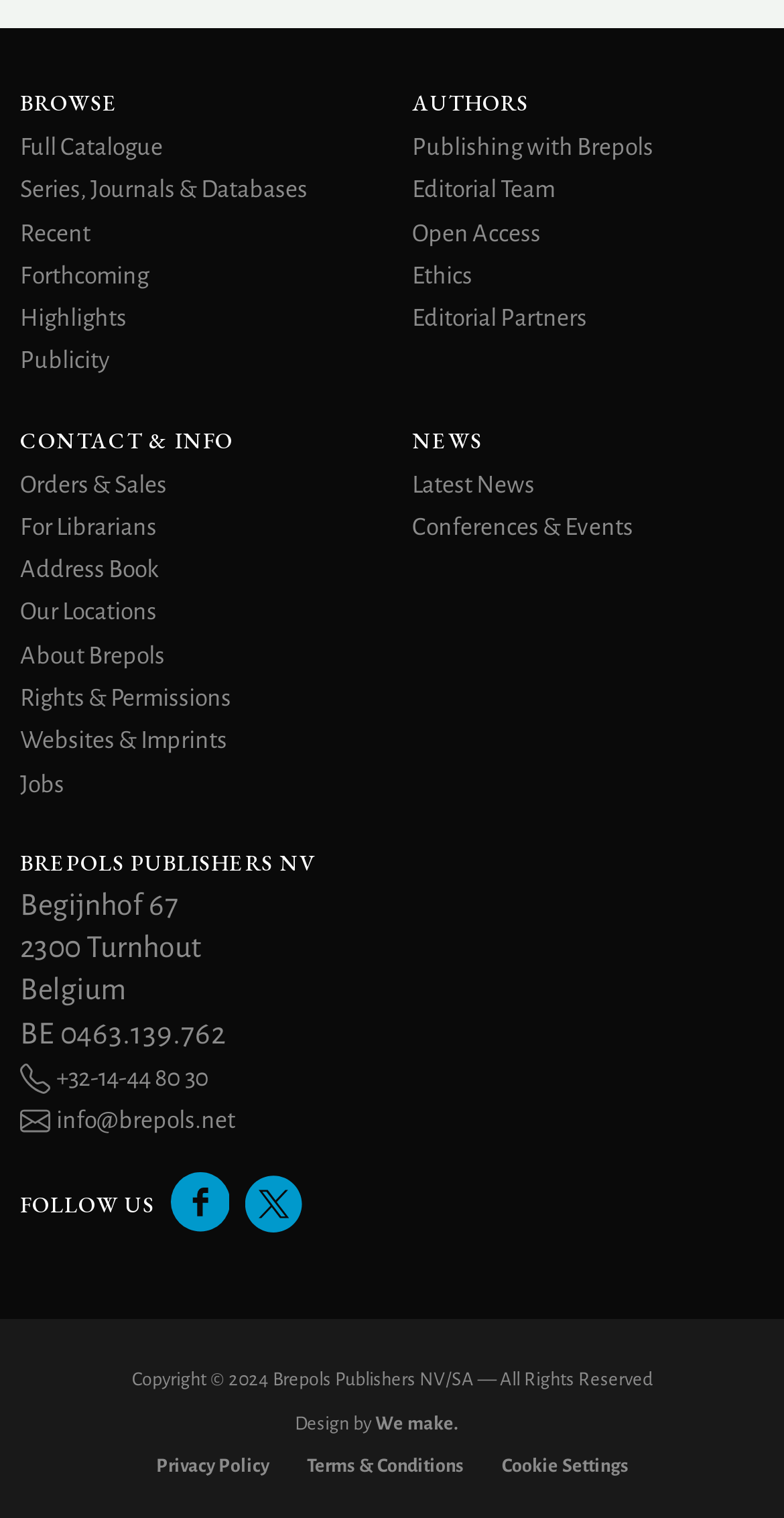Provide a brief response to the question below using one word or phrase:
How many social media platforms are linked on the website?

2